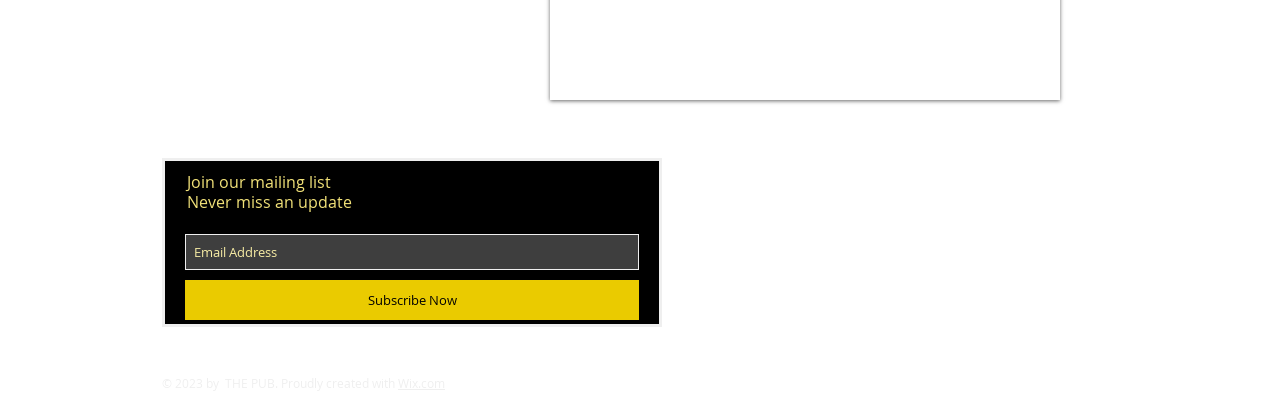Using the format (top-left x, top-left y, bottom-right x, bottom-right y), and given the element description, identify the bounding box coordinates within the screenshot: 1892 Letters

None